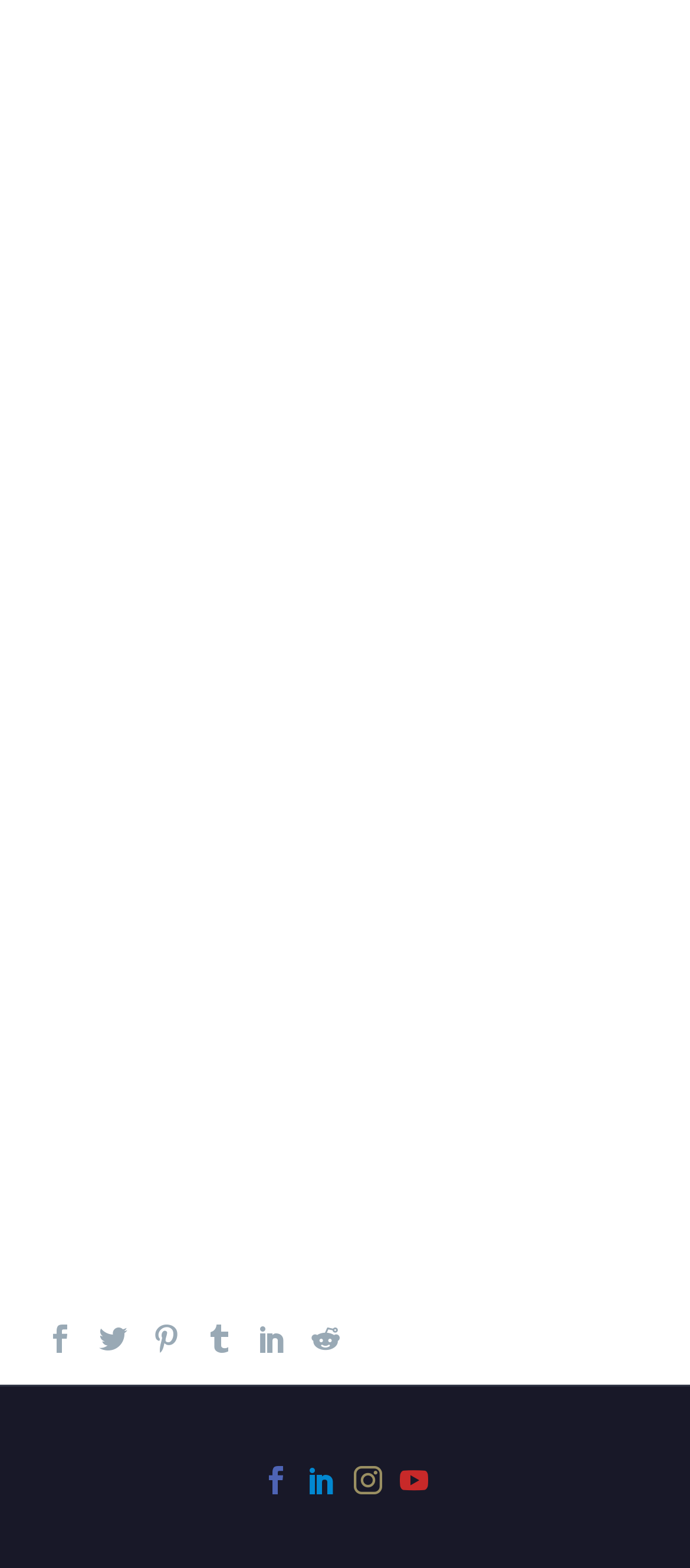Show the bounding box coordinates of the region that should be clicked to follow the instruction: "click the first icon."

[0.067, 0.844, 0.108, 0.862]